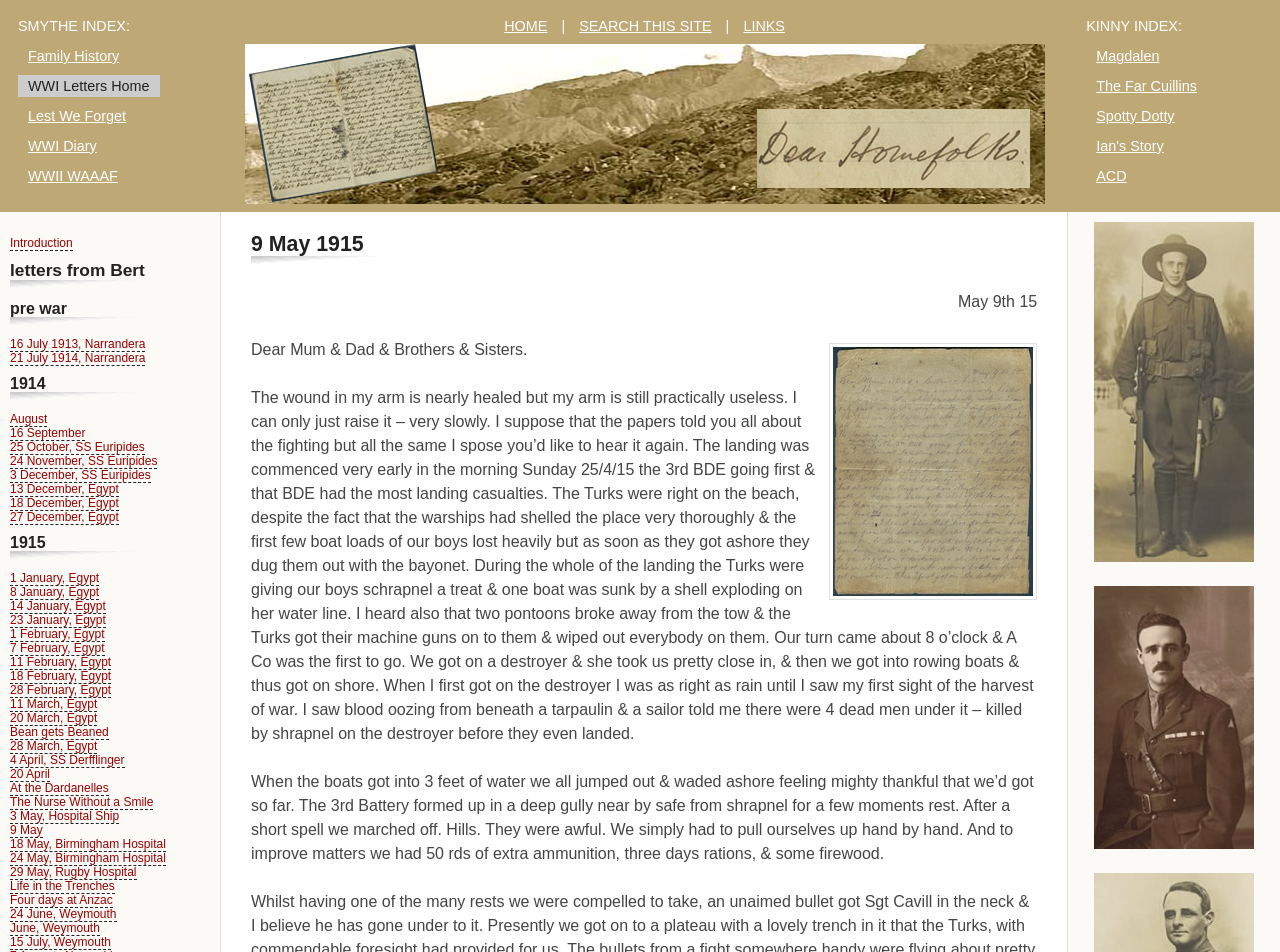Show the bounding box coordinates for the element that needs to be clicked to execute the following instruction: "Click on the 'May 9th 15' link". Provide the coordinates in the form of four float numbers between 0 and 1, i.e., [left, top, right, bottom].

[0.748, 0.308, 0.81, 0.326]